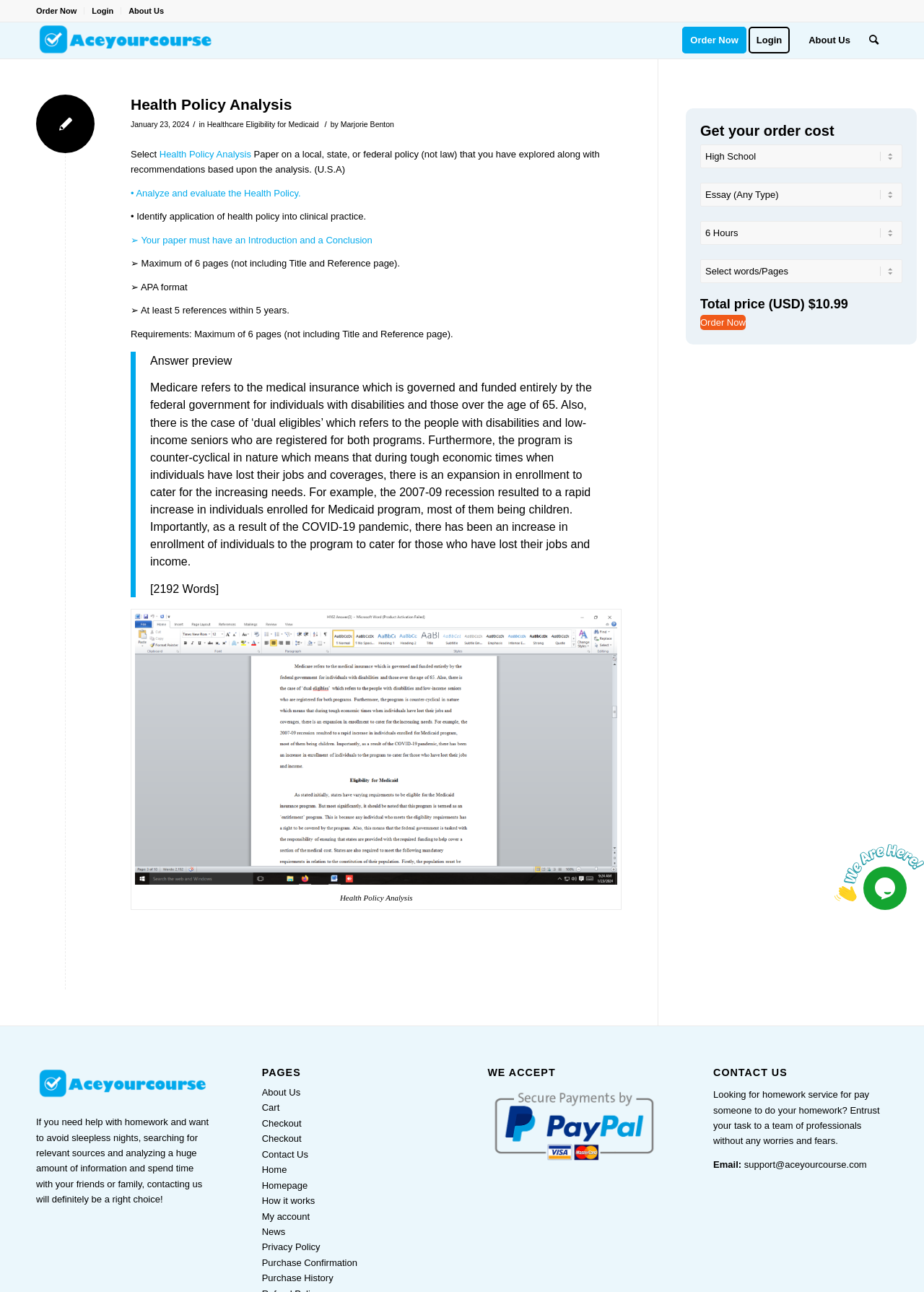Offer an extensive depiction of the webpage and its key elements.

The webpage is about "Eligibility for Medicaid Archives" on the "Ace Your Course" website. At the top, there are several links, including "Order Now", "Login", "About Us", and "Ace Your Course", which also has an associated image. On the right side, there are menu items "Order Now", "Login", "About Us", and "Search".

The main content area is divided into two sections. The left section contains an article with a heading "Health Policy Analysis" and a time stamp "January 23, 2024". Below the heading, there are links to "Healthcare" and "Eligibility for Medicaid", and a text describing a paper on a local, state, or federal policy. There are also several links and static texts providing requirements for the paper, such as the need for an introduction and conclusion, APA format, and at least 5 references within 5 years.

The right section of the main content area contains a blockquote with a static text "Answer preview" and a long text describing Medicare and Medicaid programs. Below the blockquote, there is an image with a caption "Health Policy Analysis".

At the bottom of the page, there are several sections. One section has a heading "Get your order cost" and contains several comboboxes and a link to "Order Now". Another section has a heading "PAGES" and contains several links to different pages, such as "About Us", "Cart", "Checkout", and "Contact Us". There is also a section with a heading "WE ACCEPT" and a link to a payment method. Finally, there is a section with a heading "CONTACT US" and contains a static text describing the website's homework service, an email address, and two iframes for chat widgets.